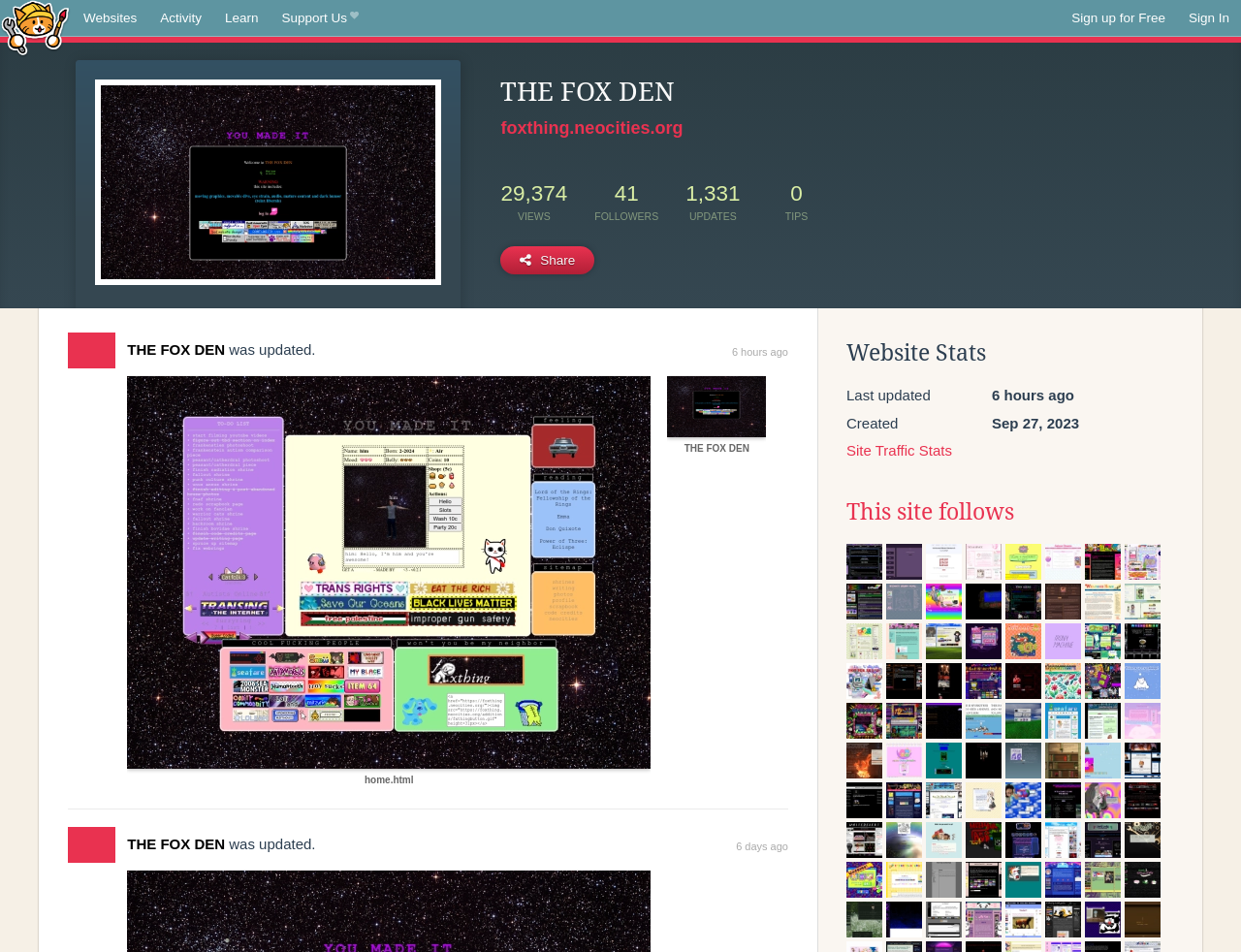Determine the bounding box for the HTML element described here: "Sign up for Free". The coordinates should be given as [left, top, right, bottom] with each number being a float between 0 and 1.

[0.854, 0.0, 0.948, 0.038]